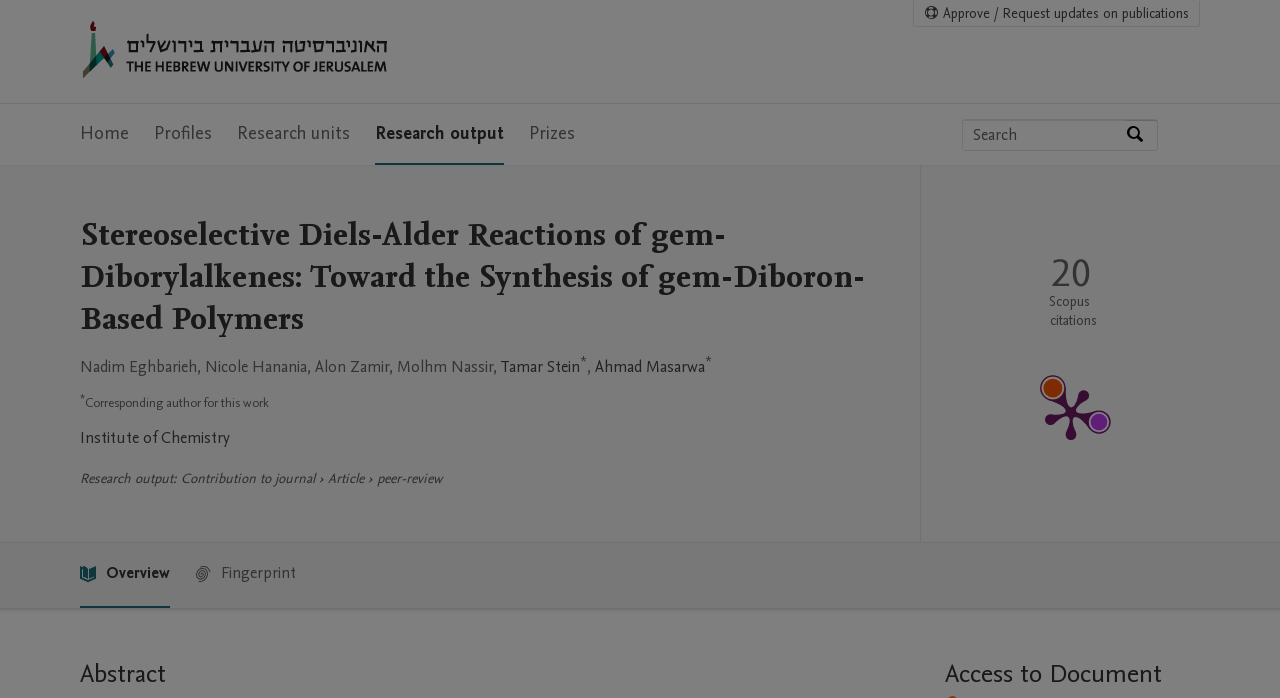Please specify the bounding box coordinates in the format (top-left x, top-left y, bottom-right x, bottom-right y), with values ranging from 0 to 1. Identify the bounding box for the UI component described as follows: Ahmad Masarwa

[0.465, 0.51, 0.551, 0.542]